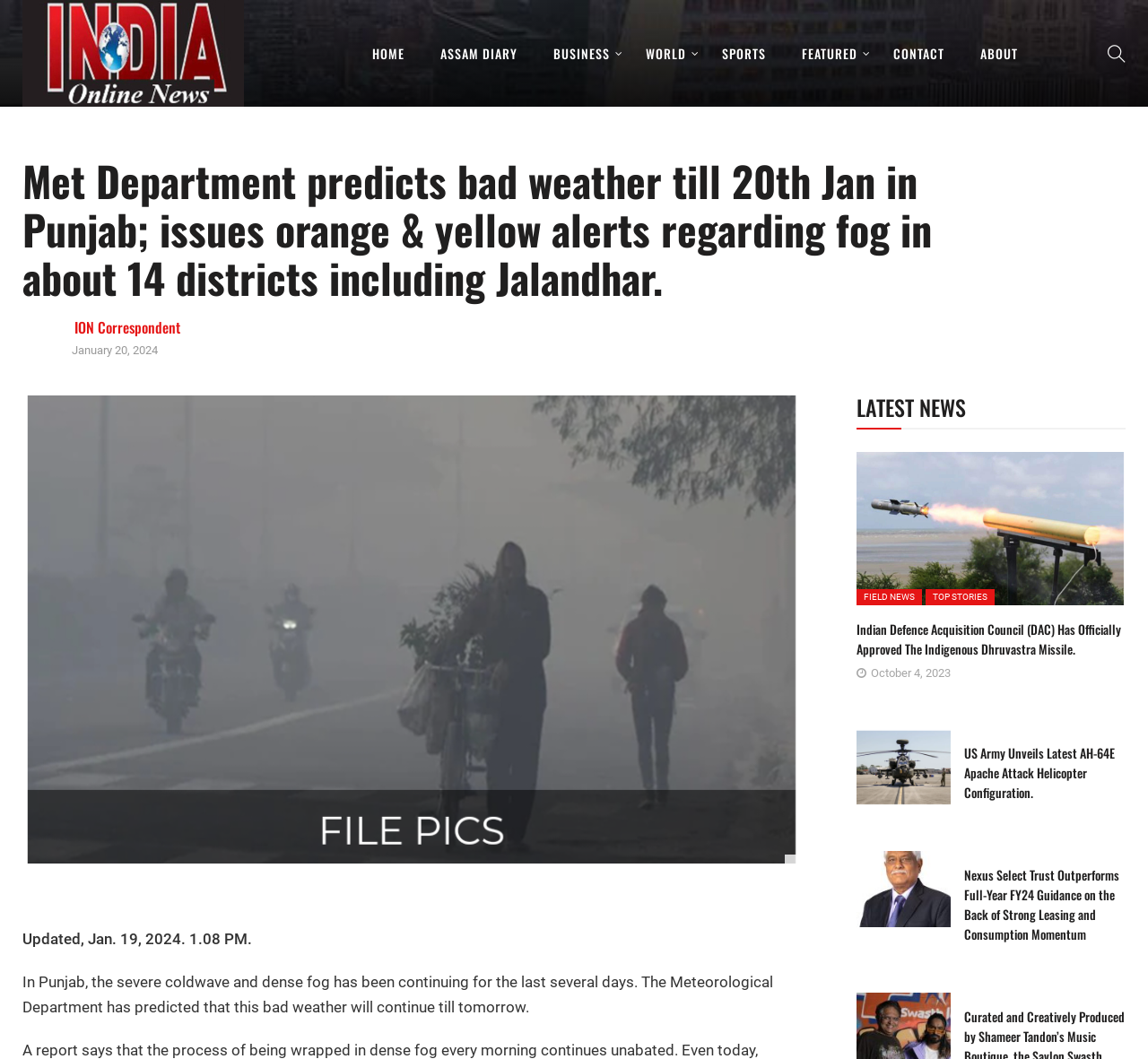How many navigation links are there?
Based on the screenshot, answer the question with a single word or phrase.

8